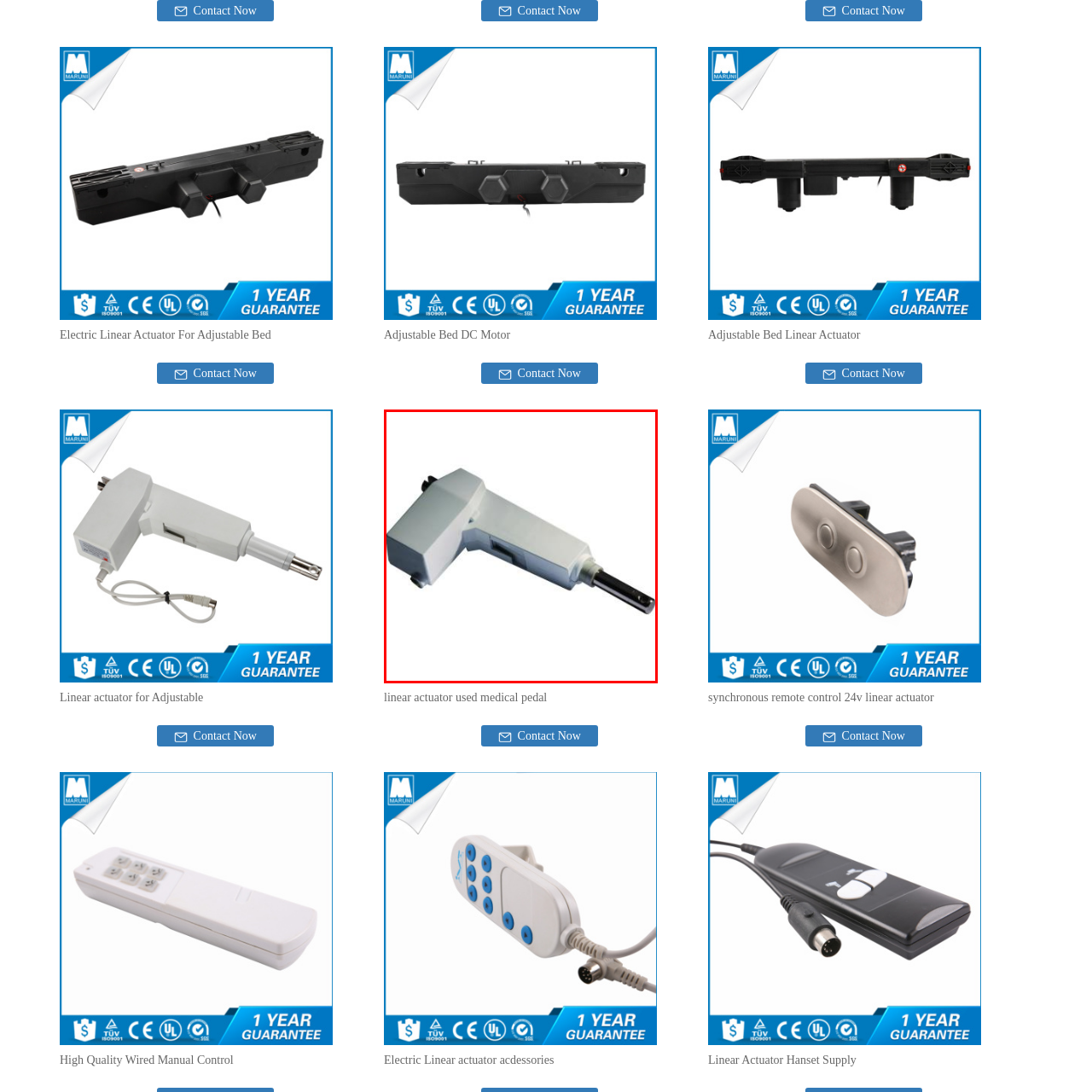What type of equipment is this actuator ideal for?
Observe the image within the red bounding box and respond to the question with a detailed answer, relying on the image for information.

The caption states that the actuator is 'ideal for adjustable medical equipment', implying that it is suitable for equipment that requires precise movement and control, such as hospital beds or other adjustable medical devices.